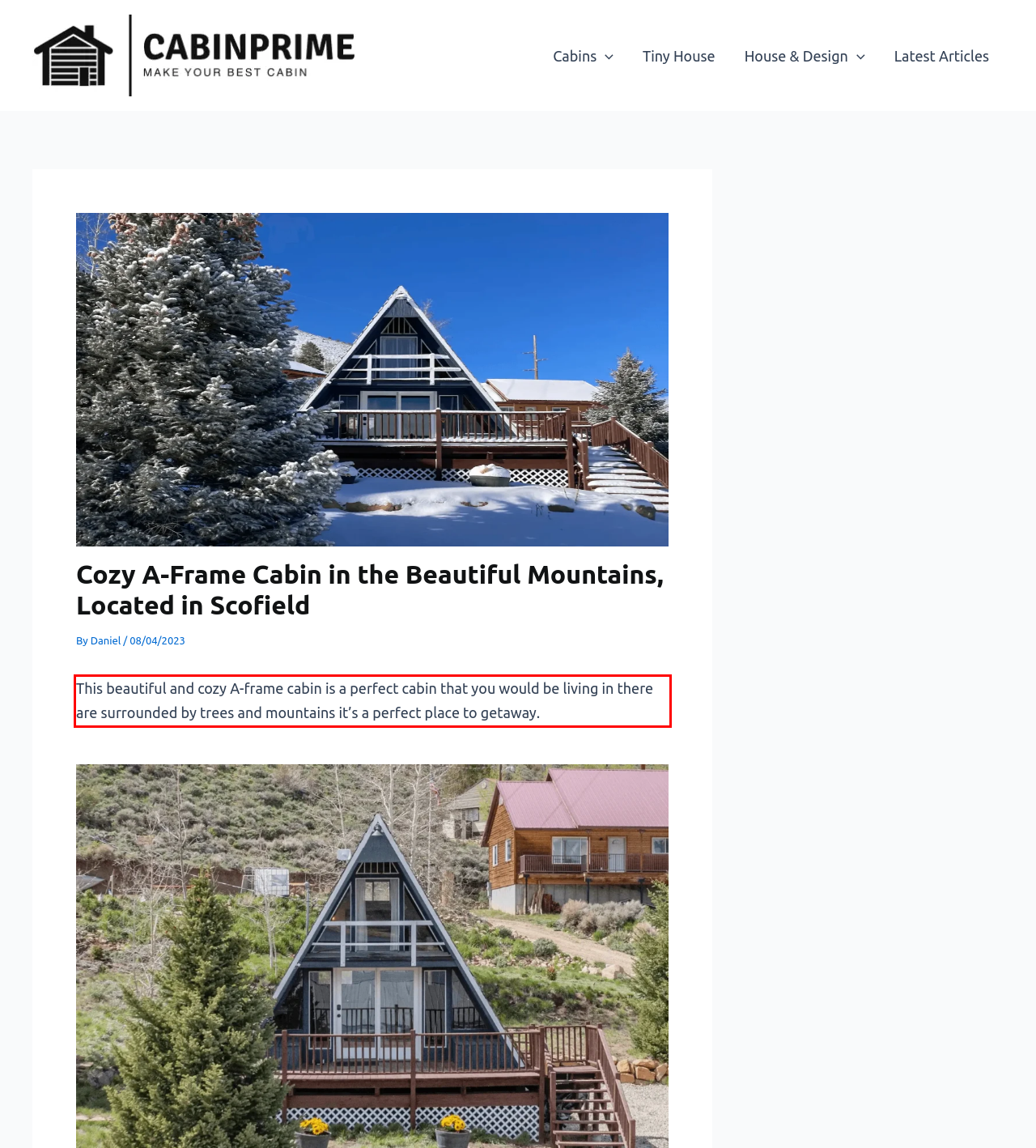You are given a webpage screenshot with a red bounding box around a UI element. Extract and generate the text inside this red bounding box.

This beautiful and cozy A-frame cabin is a perfect cabin that you would be living in there are surrounded by trees and mountains it’s a perfect place to getaway.